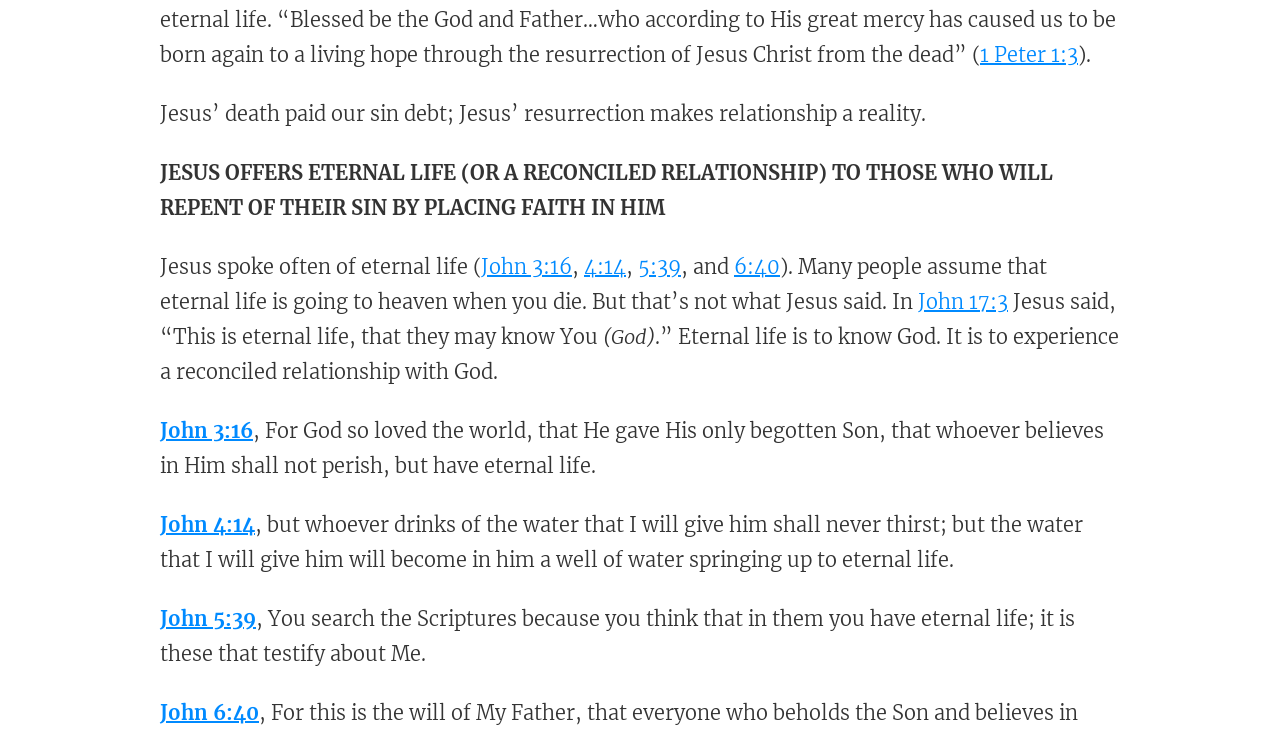Can you find the bounding box coordinates of the area I should click to execute the following instruction: "Discover 'John 5:39'"?

[0.125, 0.823, 0.2, 0.857]